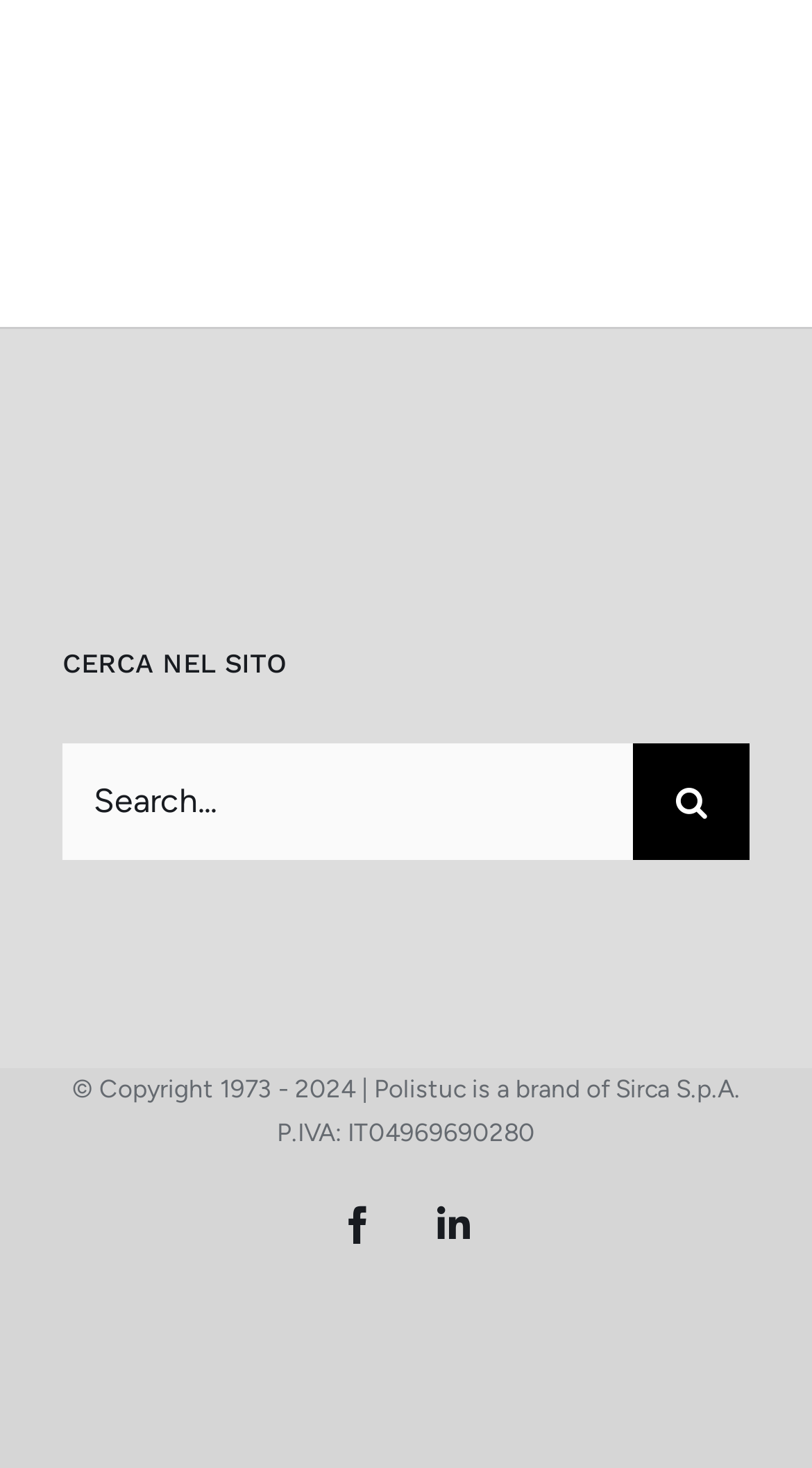Using the element description aria-label="Search" value="", predict the bounding box coordinates for the UI element. Provide the coordinates in (top-left x, top-left y, bottom-right x, bottom-right y) format with values ranging from 0 to 1.

[0.779, 0.506, 0.923, 0.585]